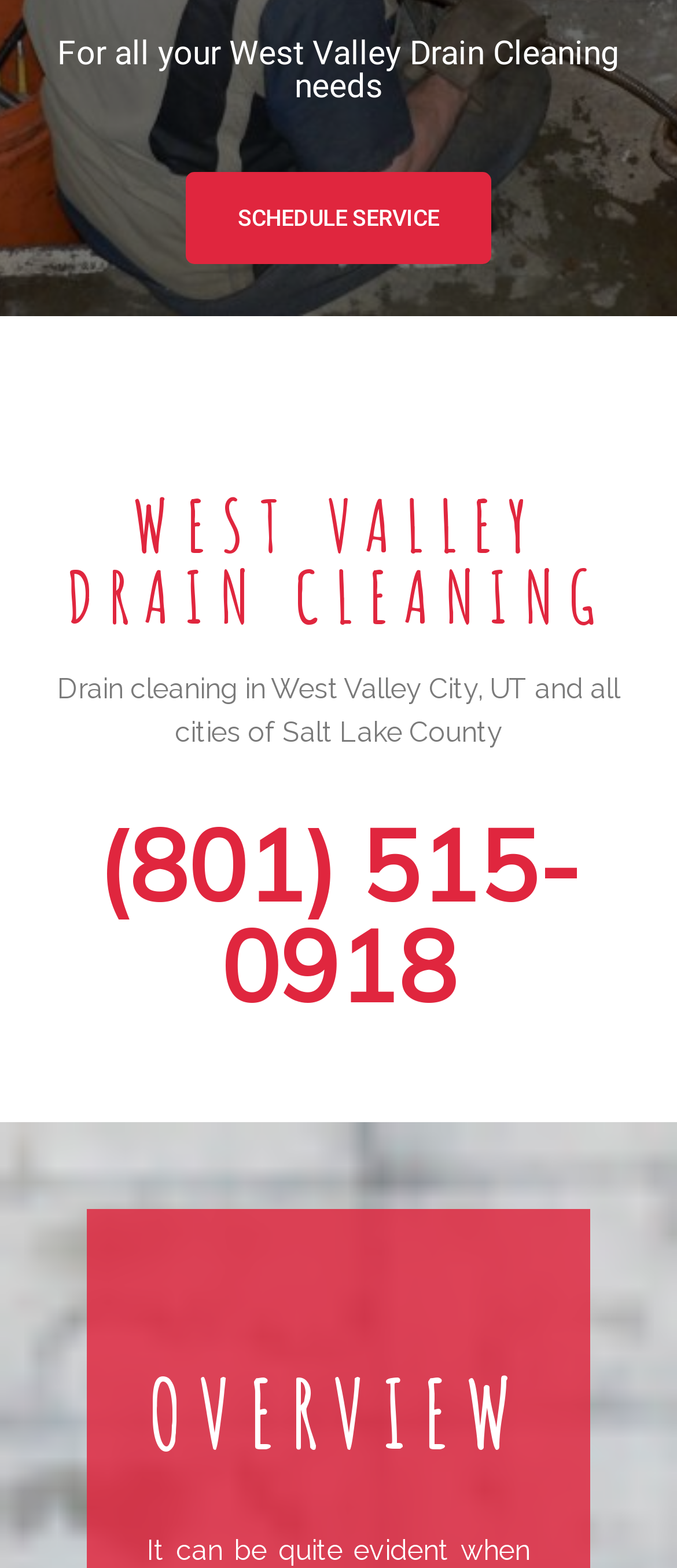Give a short answer using one word or phrase for the question:
How many sections are there on this webpage?

2